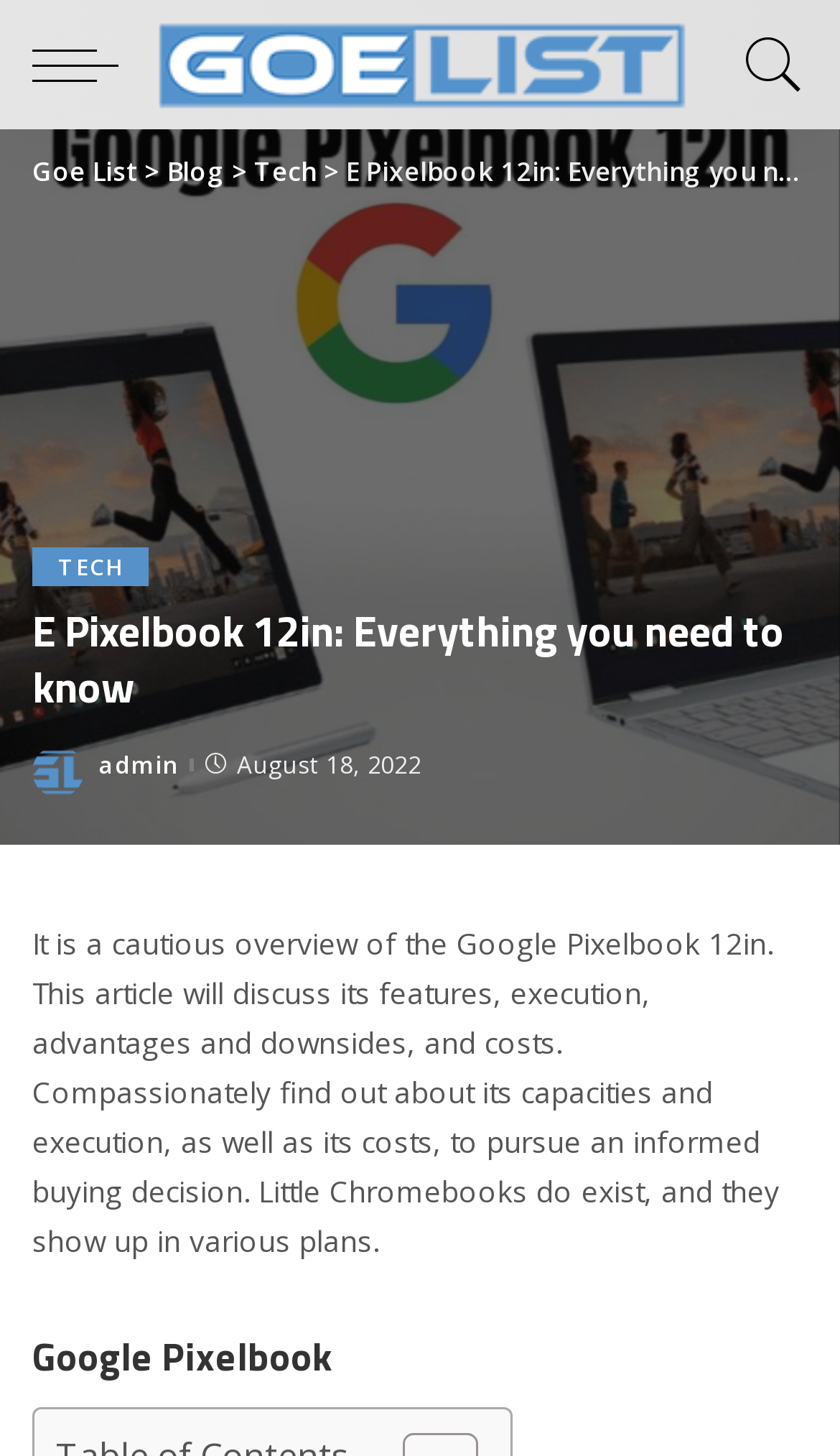Identify the bounding box coordinates of the section that should be clicked to achieve the task described: "Check City Employment opportunities".

None